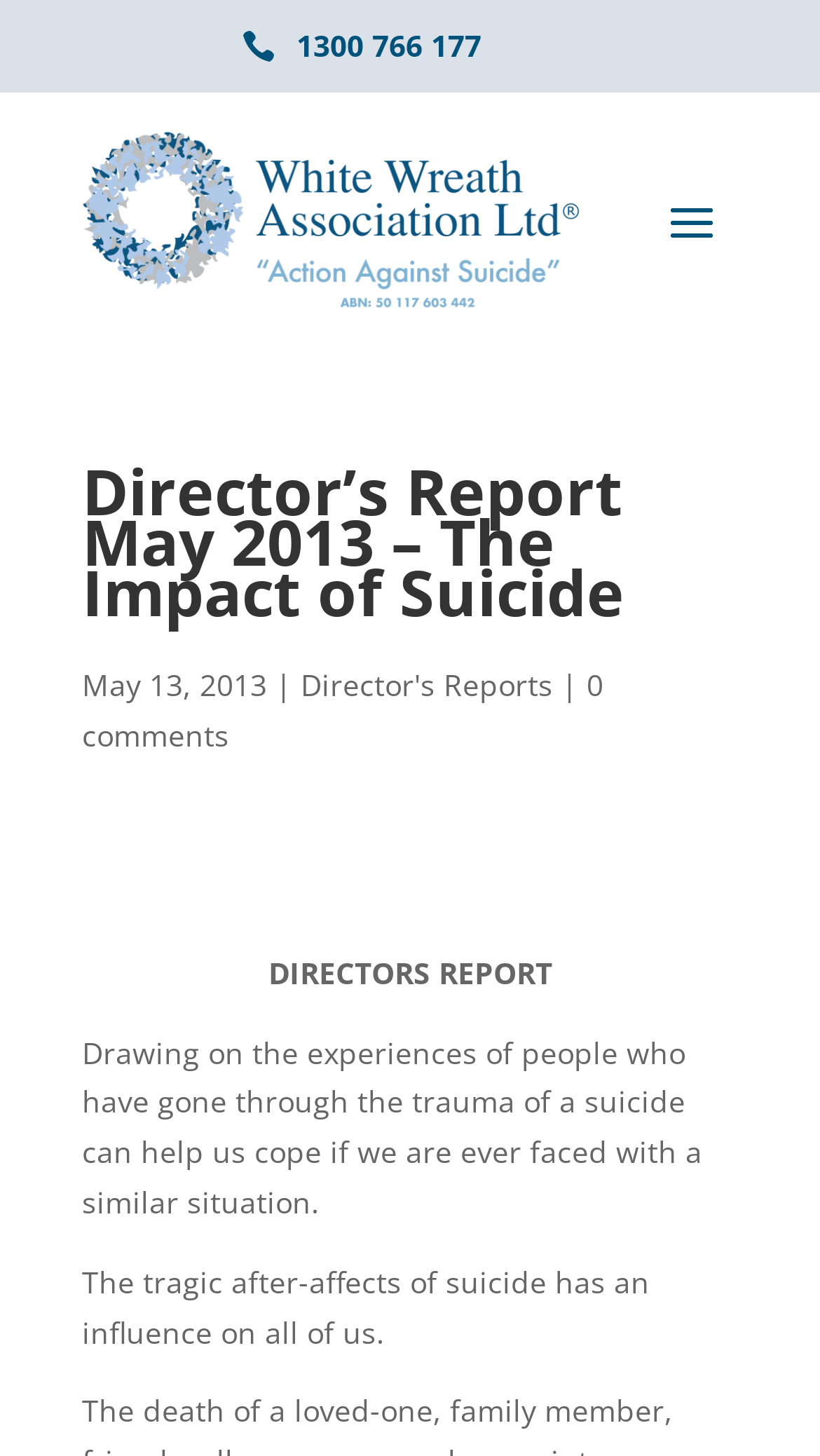Using the provided element description: "1300 766 177", identify the bounding box coordinates. The coordinates should be four floats between 0 and 1 in the order [left, top, right, bottom].

[0.362, 0.017, 0.587, 0.045]